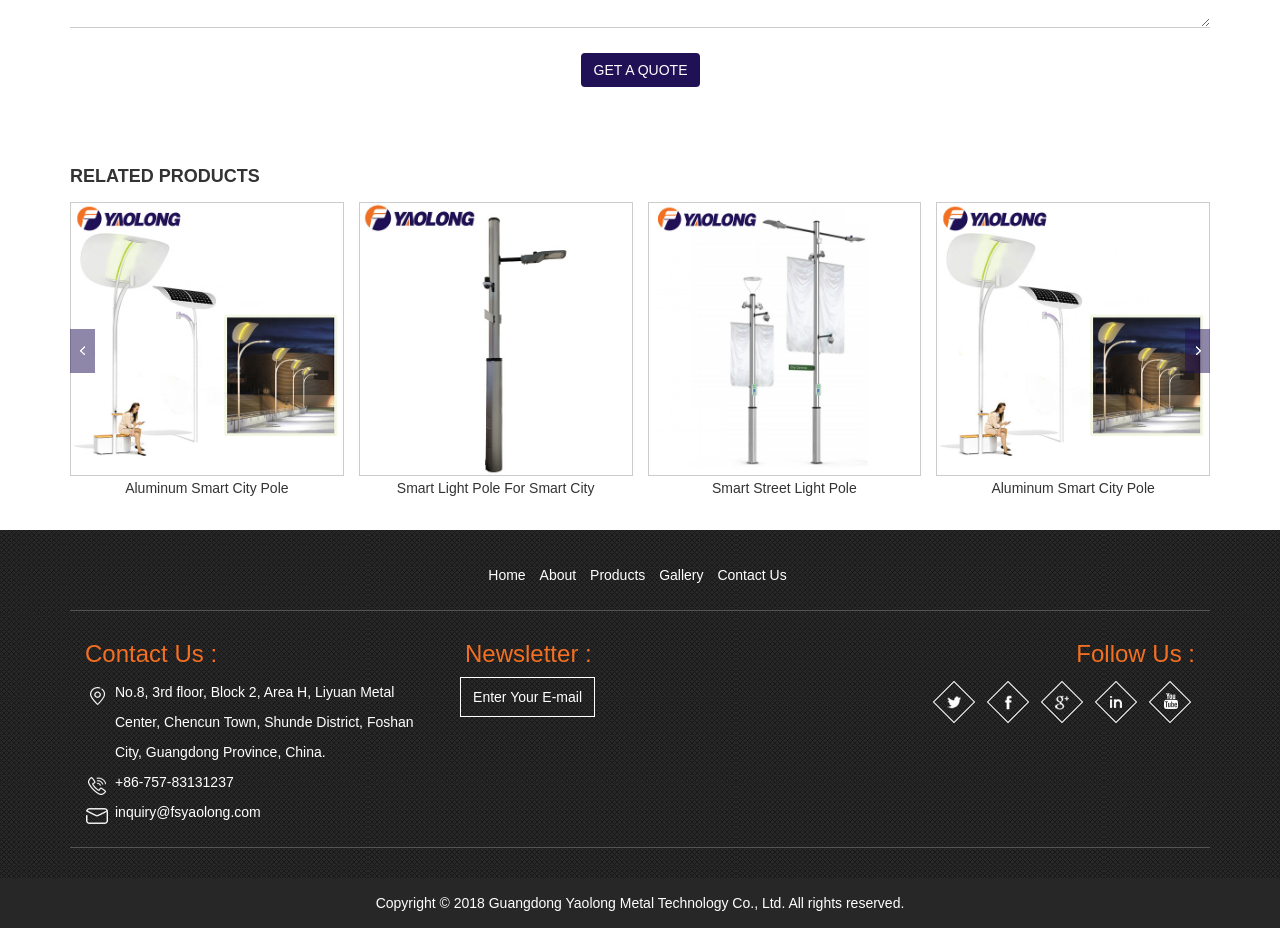What is the name of the product shown in the first image?
Please answer the question as detailed as possible based on the image.

The first image on the webpage is an image of a product, and the text next to it reads 'Aluminum Smart City Pole', which is the name of the product.